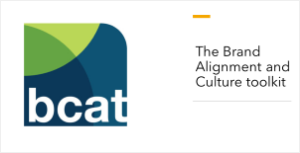What is the focus of BCAT?
Look at the image and respond with a one-word or short-phrase answer.

Enhancing organizational culture